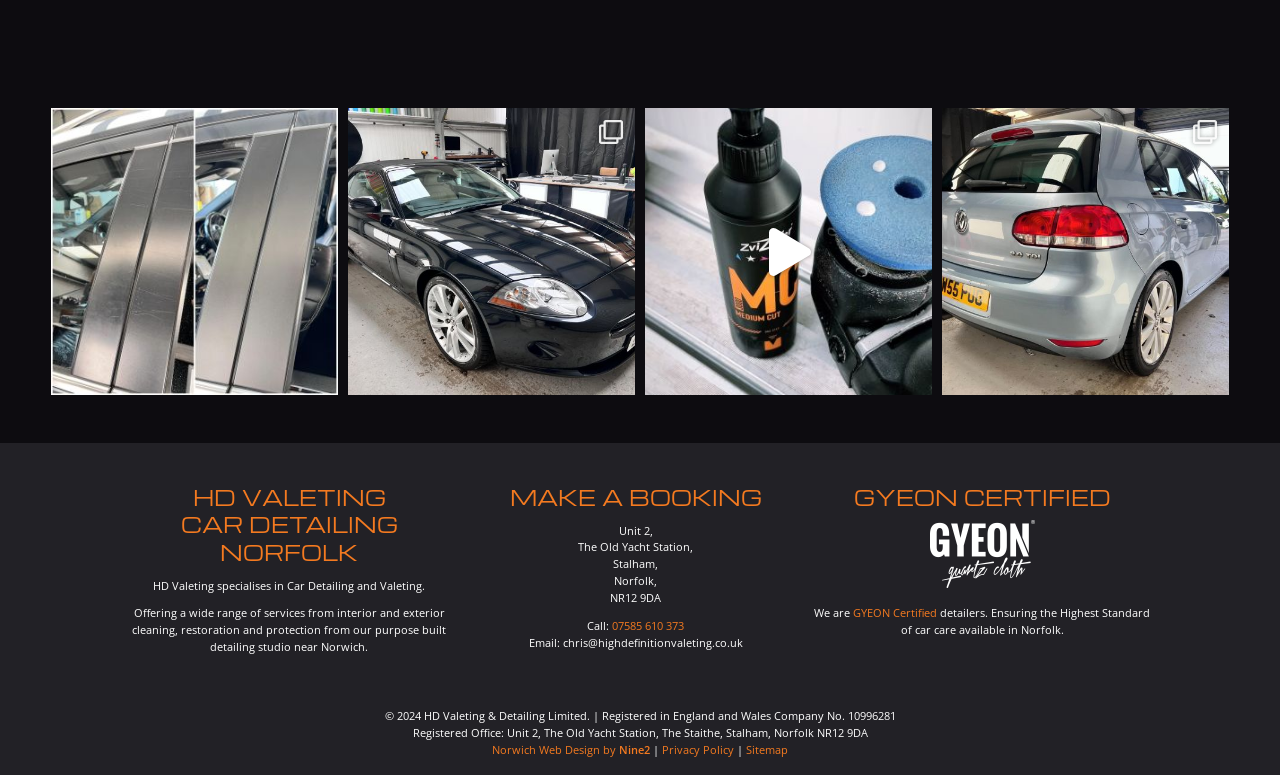Please determine the bounding box coordinates of the area that needs to be clicked to complete this task: 'Visit the Facebook page'. The coordinates must be four float numbers between 0 and 1, formatted as [left, top, right, bottom].

None